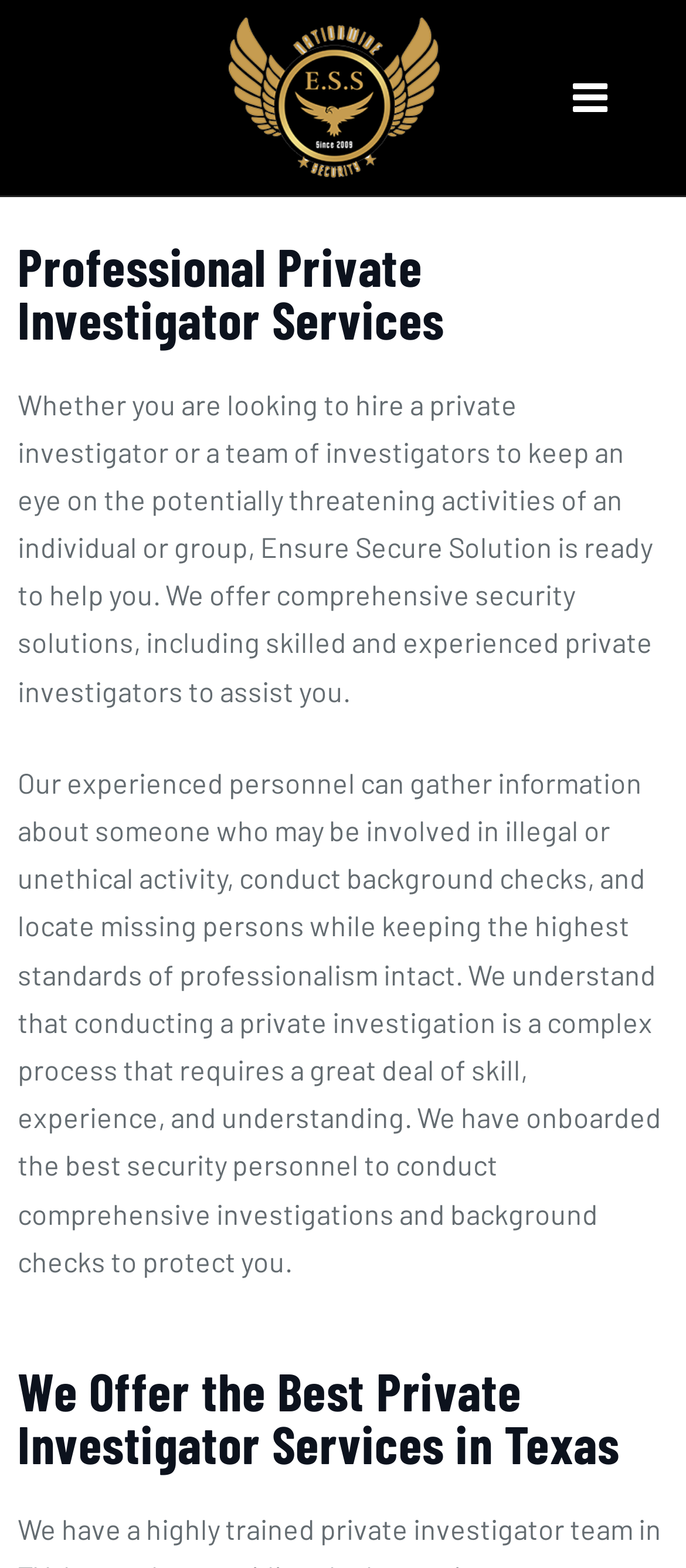Bounding box coordinates are to be given in the format (top-left x, top-left y, bottom-right x, bottom-right y). All values must be floating point numbers between 0 and 1. Provide the bounding box coordinate for the UI element described as: parent_node: Skip to content

[0.833, 0.684, 0.949, 0.734]